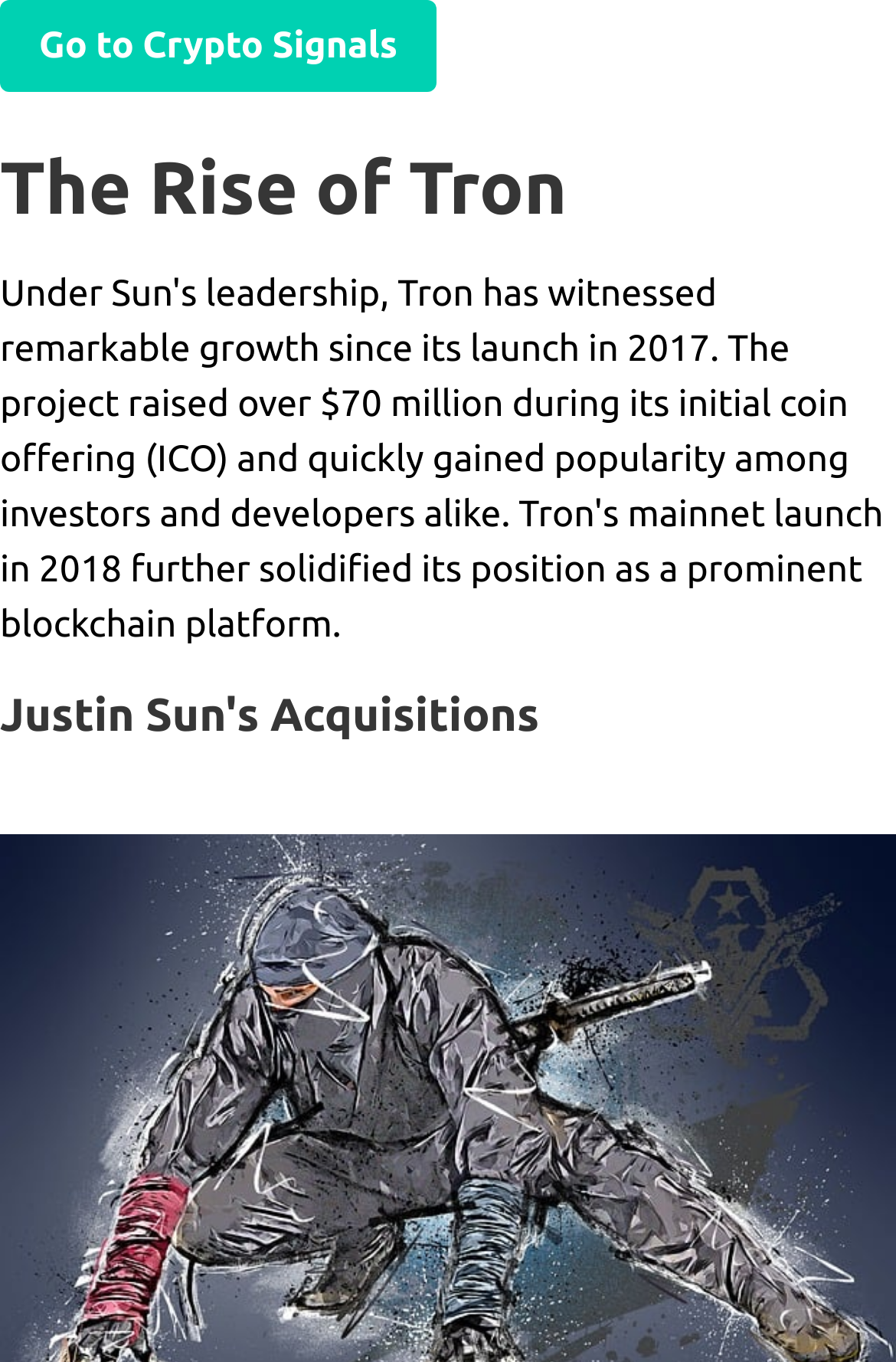Identify the main title of the webpage and generate its text content.

The Rise of Tron